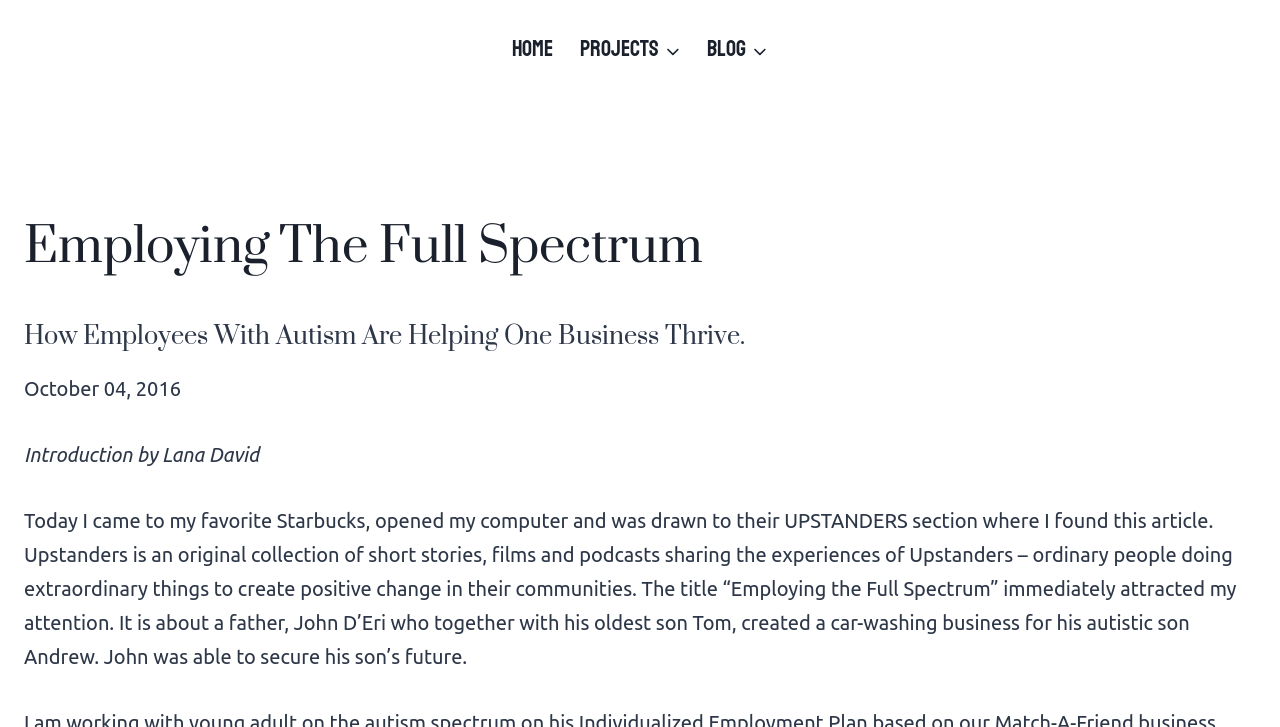Describe all the visual and textual components of the webpage comprehensively.

The webpage is about hiring people with autism, specifically highlighting the story of a father who created a car-washing business for his autistic son. At the top of the page, there is a primary navigation menu with five links: "HOME", "PROJECTS", "Expand child menu", "BLOG", and another "Expand child menu". 

Below the navigation menu, there are two headings. The first heading reads "Employing The Full Spectrum", and the second heading reads "How Employees With Autism Are Helping One Business Thrive." 

Underneath the headings, there is a date "October 04, 2016" and an introduction by Lana David. Following the introduction, there is a long paragraph of text that tells the story of John D'Eri, who created a car-washing business for his autistic son Andrew. The text occupies most of the page, spanning from the top-left to the bottom-right.